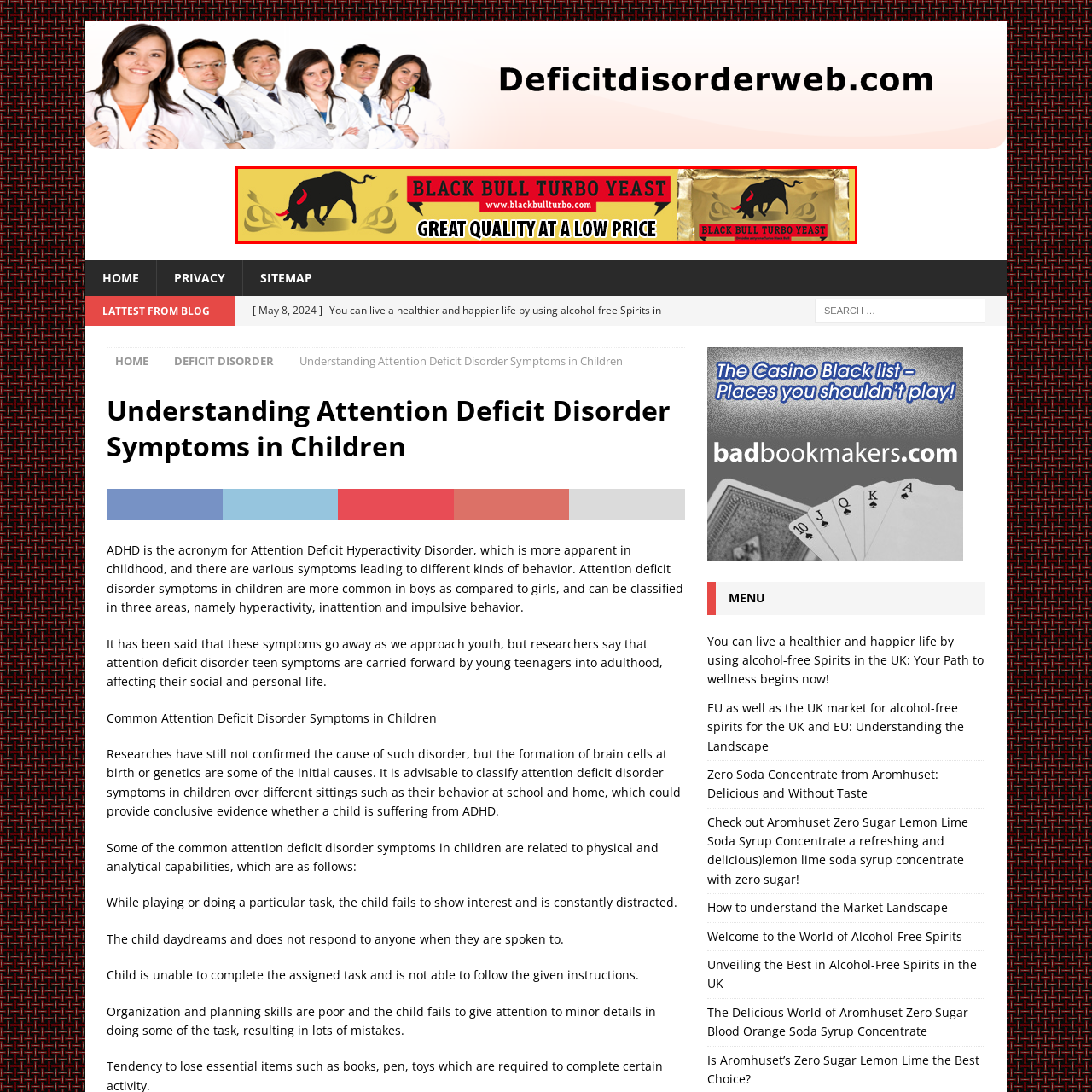What is the background color of the image? Inspect the image encased in the red bounding box and answer using only one word or a brief phrase.

yellow